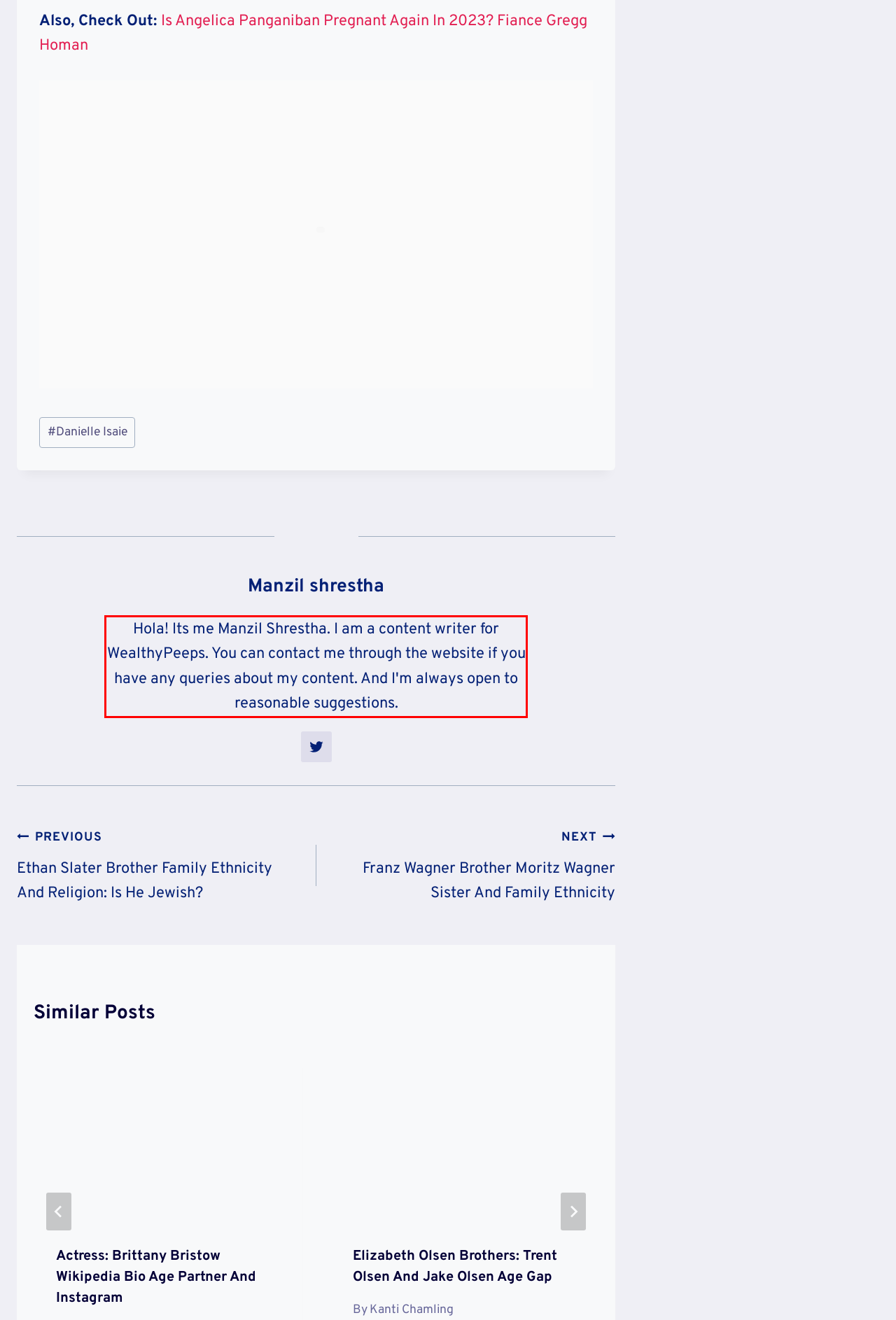The screenshot you have been given contains a UI element surrounded by a red rectangle. Use OCR to read and extract the text inside this red rectangle.

Hola! Its me Manzil Shrestha. I am a content writer for WealthyPeeps. You can contact me through the website if you have any queries about my content. And I'm always open to reasonable suggestions.